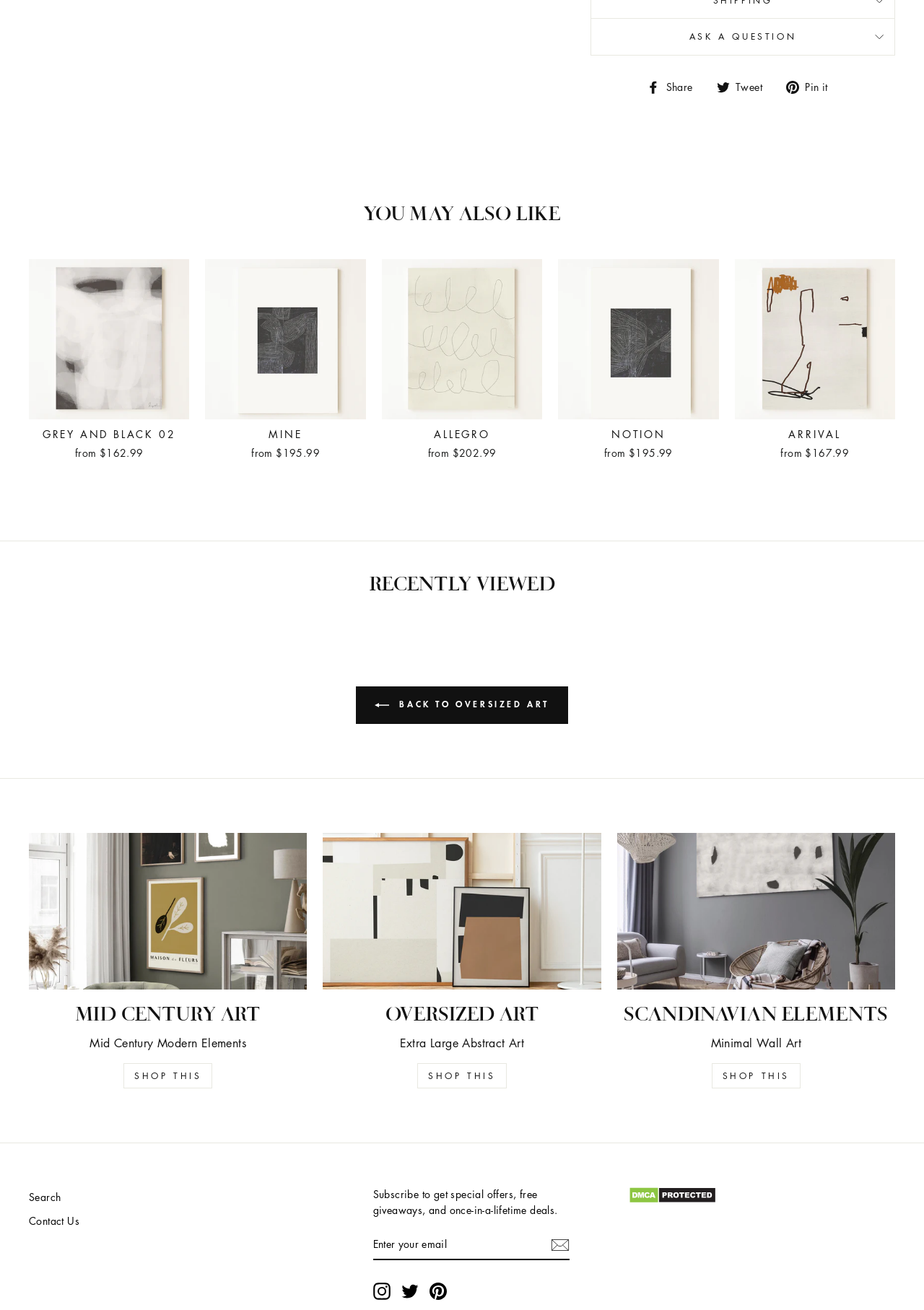Please specify the bounding box coordinates of the clickable region necessary for completing the following instruction: "Share on Facebook". The coordinates must consist of four float numbers between 0 and 1, i.e., [left, top, right, bottom].

[0.7, 0.059, 0.761, 0.073]